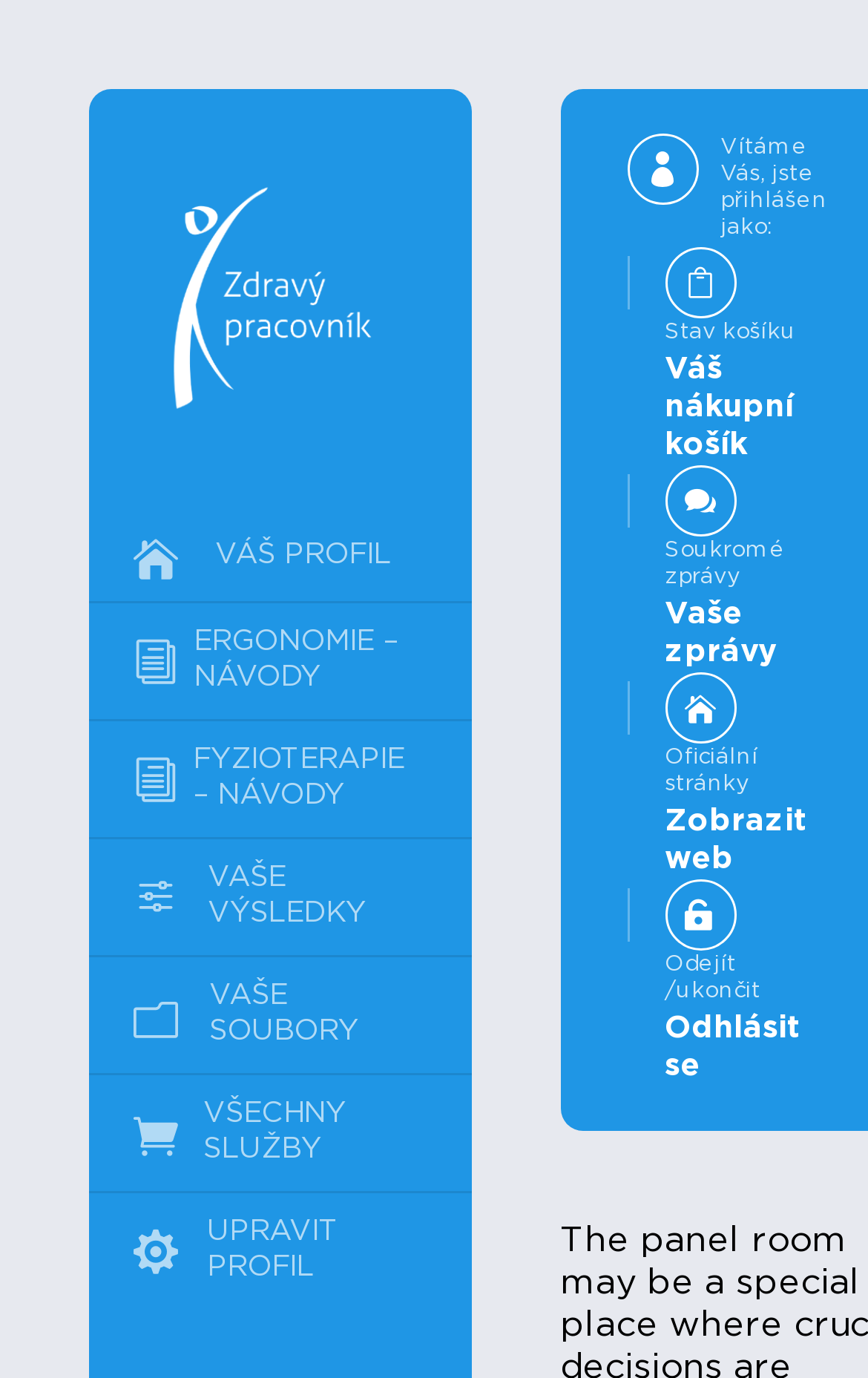Identify the bounding box coordinates of the area you need to click to perform the following instruction: "Check the save my information checkbox".

None